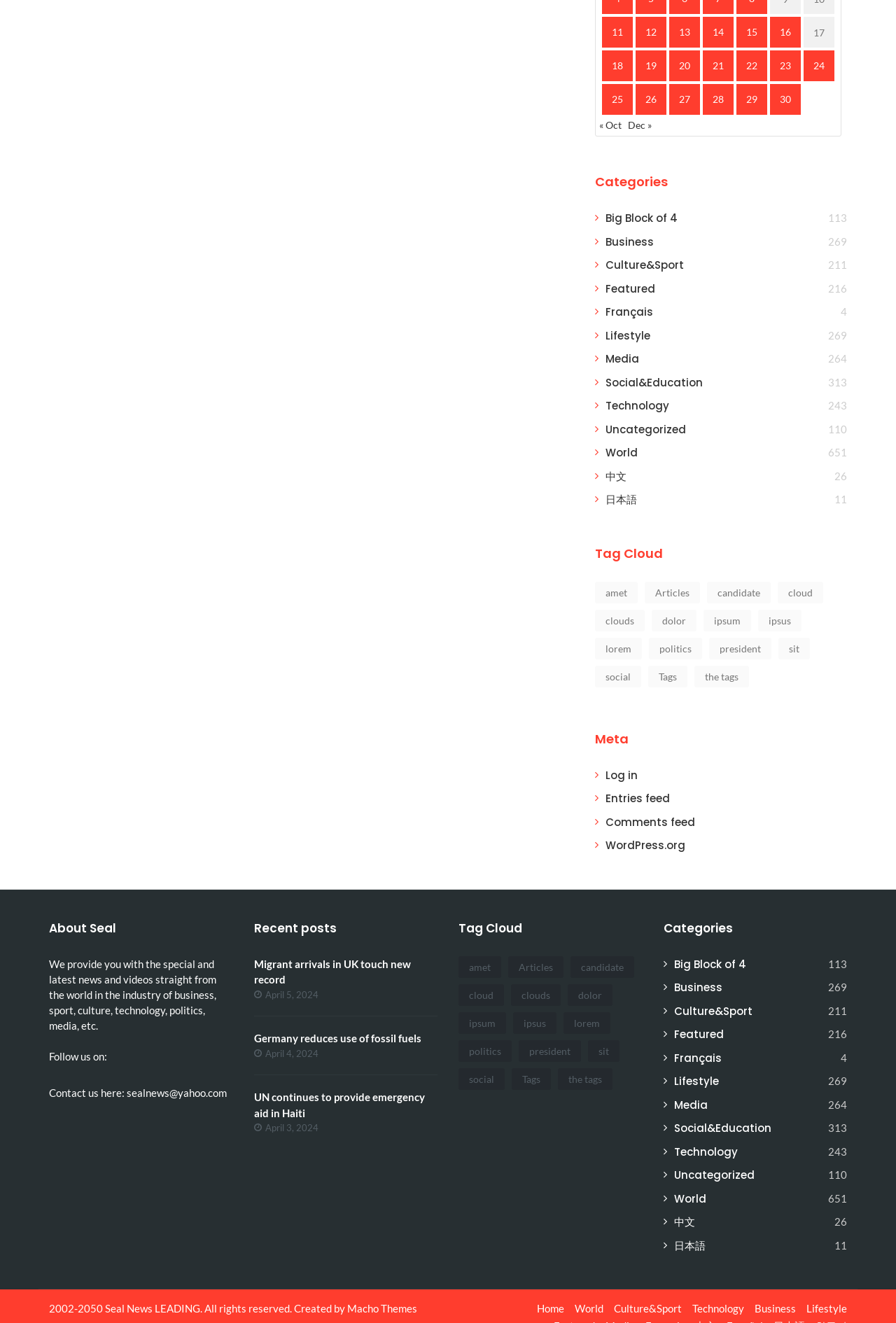How many categories are listed?
Give a detailed and exhaustive answer to the question.

I counted the number of links under the 'Categories' heading, which are 'Big Block of 4', 'Business', 'Culture&Sport', 'Featured', 'Français', 'Lifestyle', 'Media', 'Social&Education', 'Technology', 'Uncategorized', 'World', '中文', and '日本語'.